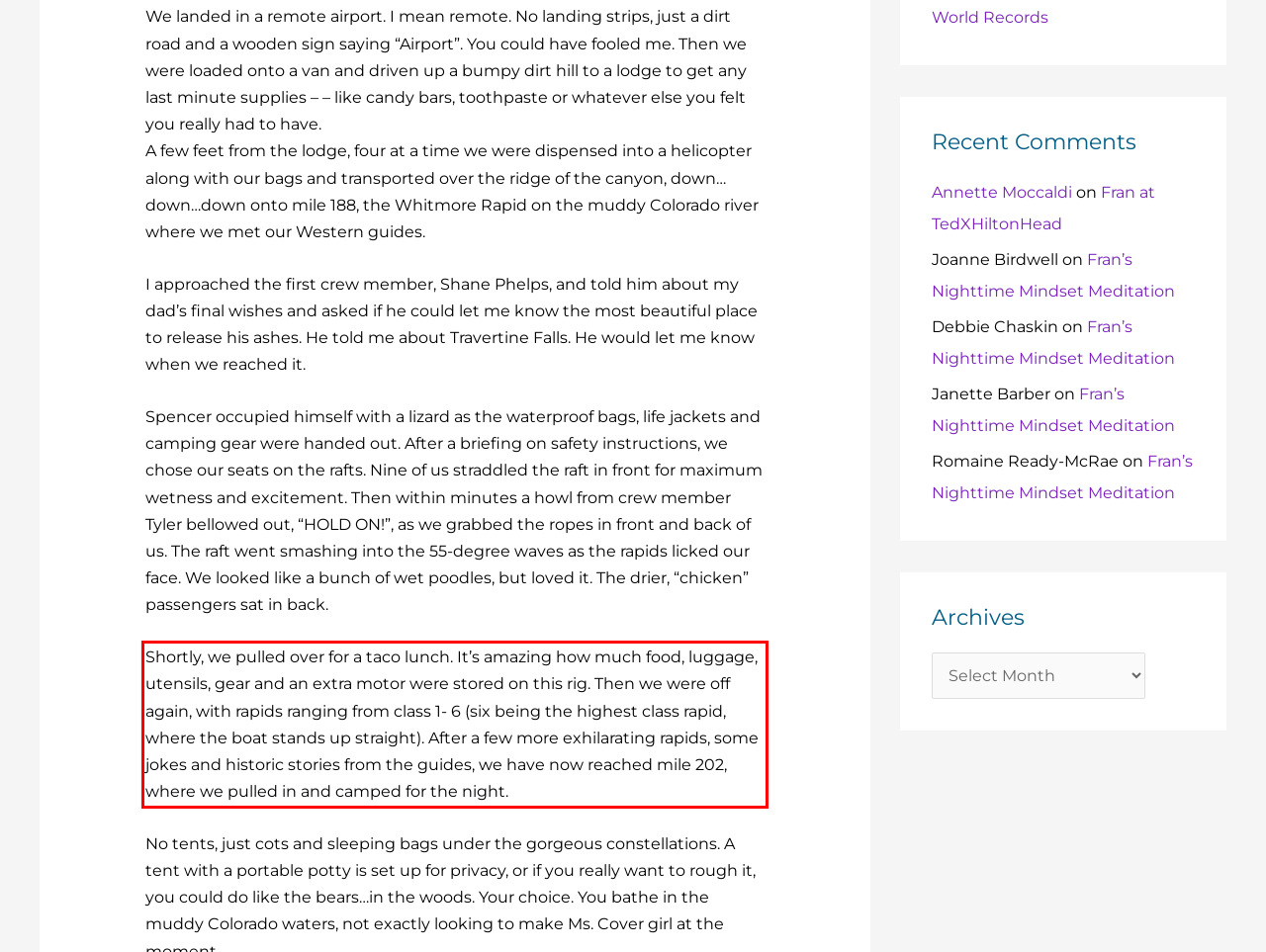You are provided with a screenshot of a webpage that includes a UI element enclosed in a red rectangle. Extract the text content inside this red rectangle.

Shortly, we pulled over for a taco lunch. It’s amazing how much food, luggage, utensils, gear and an extra motor were stored on this rig. Then we were off again, with rapids ranging from class 1- 6 (six being the highest class rapid, where the boat stands up straight). After a few more exhilarating rapids, some jokes and historic stories from the guides, we have now reached mile 202, where we pulled in and camped for the night.